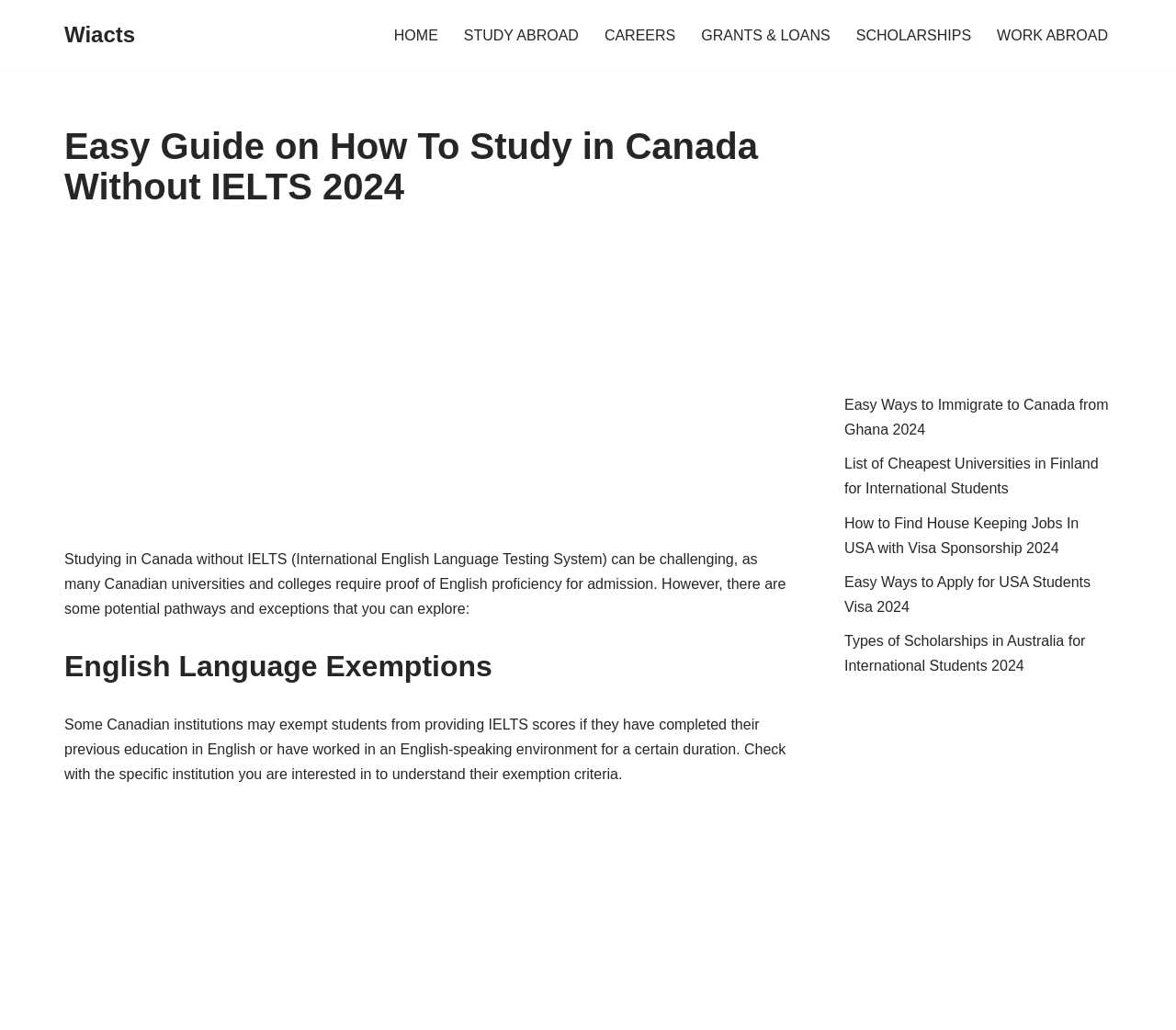What is the exemption criteria for IELTS scores?
Please elaborate on the answer to the question with detailed information.

The exemption criteria for IELTS scores is not explicitly stated on the webpage, but it is mentioned that students should 'check with the specific institution you are interested in to understand their exemption criteria', implying that the criteria may vary from institution to institution.